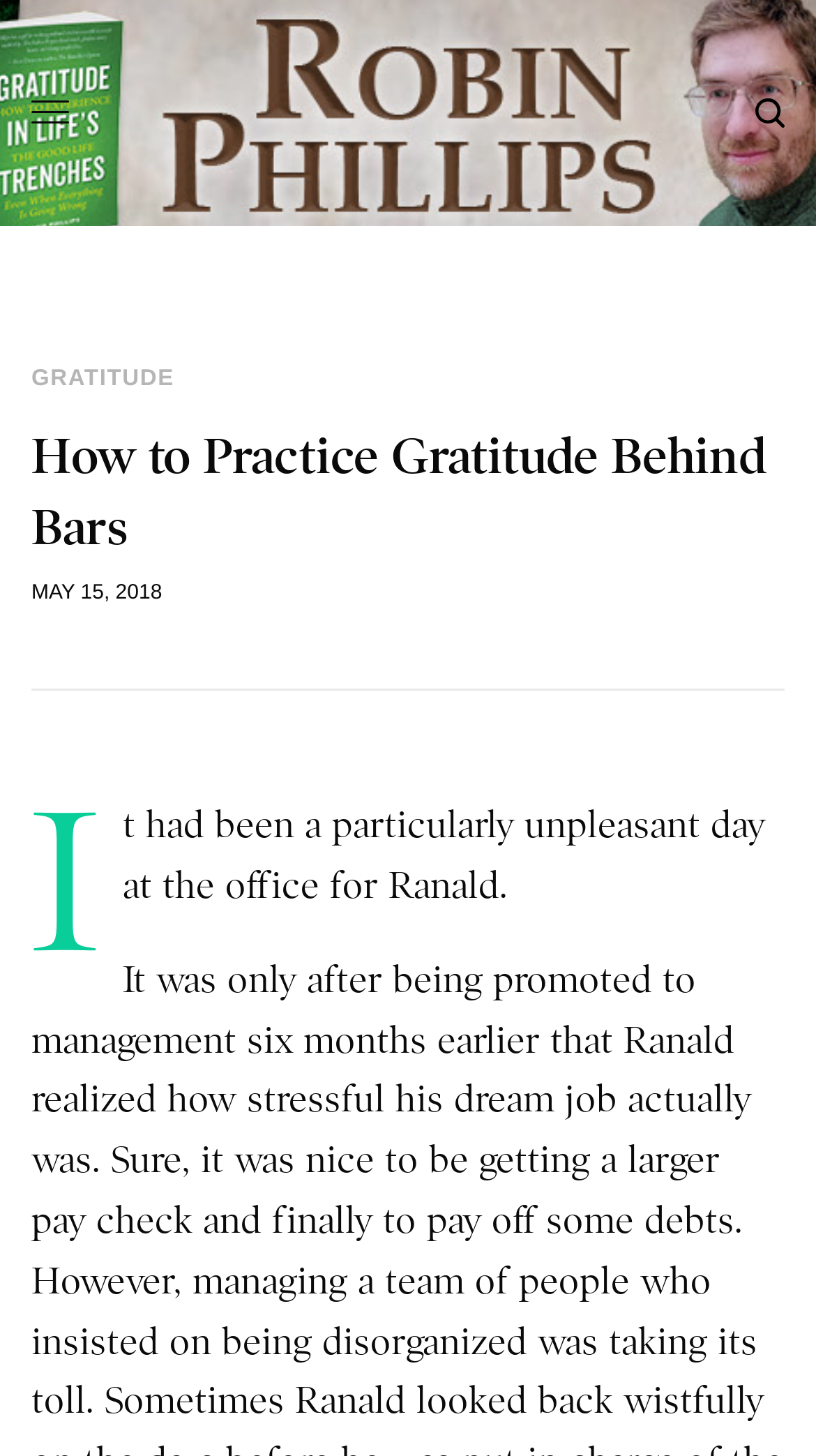What is the author's name?
Please provide a single word or phrase as your answer based on the image.

Robin Mark Phillips